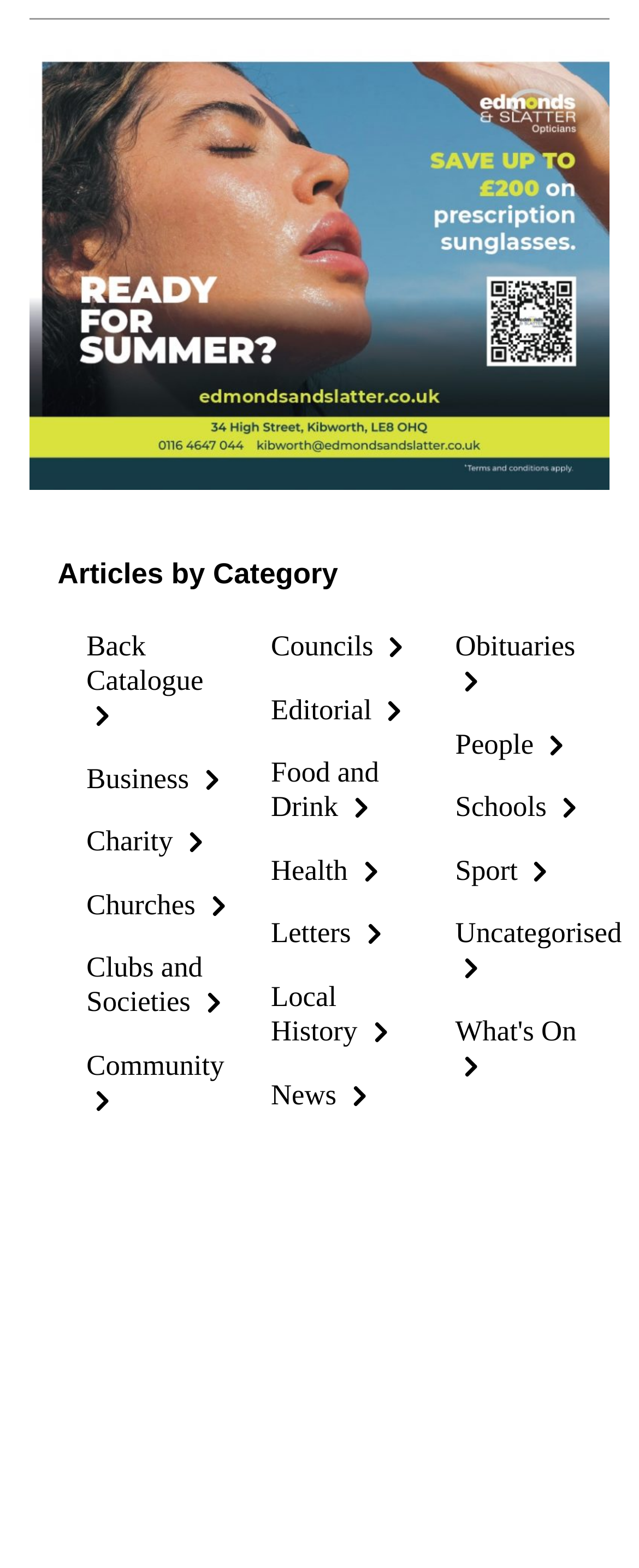Determine the bounding box coordinates of the clickable element to complete this instruction: "Browse articles by category". Provide the coordinates in the format of four float numbers between 0 and 1, [left, top, right, bottom].

[0.09, 0.355, 0.955, 0.377]